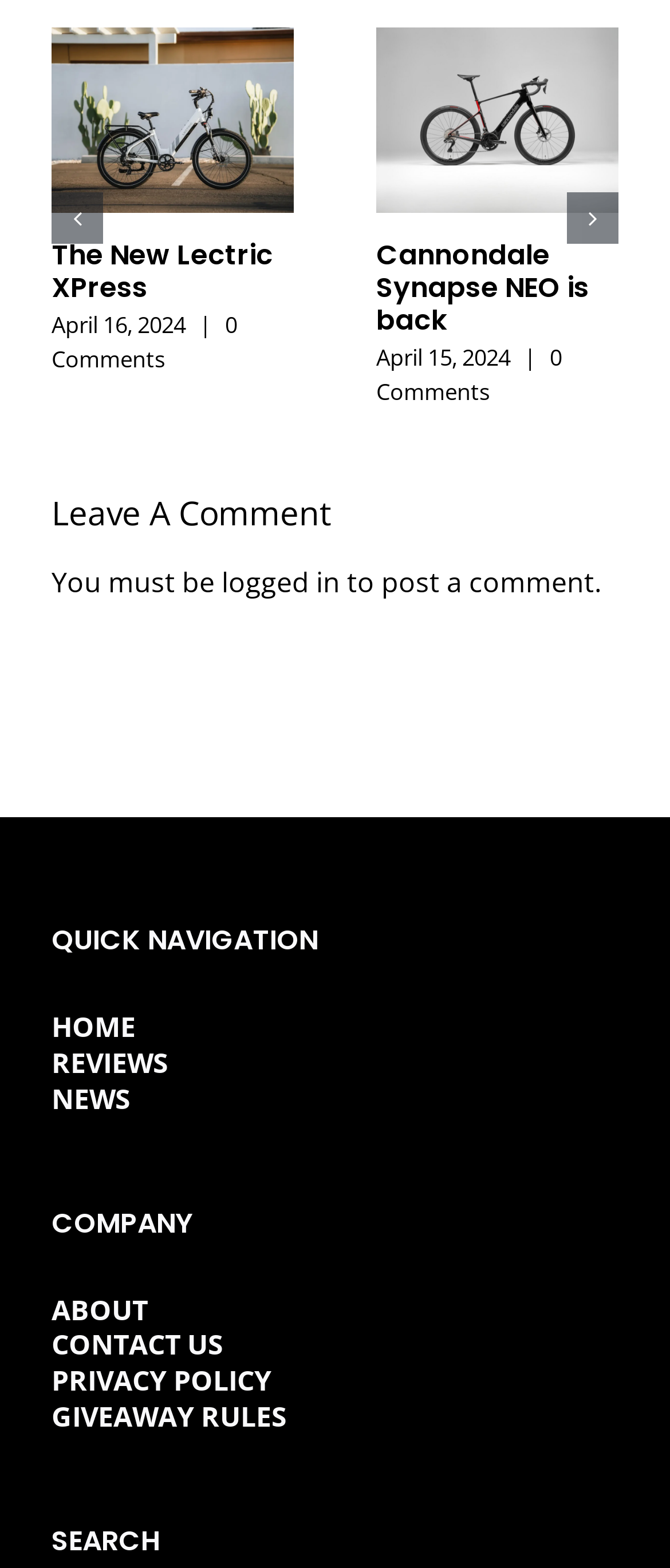Locate the bounding box of the UI element with the following description: "NEWS".

[0.077, 0.688, 0.195, 0.712]